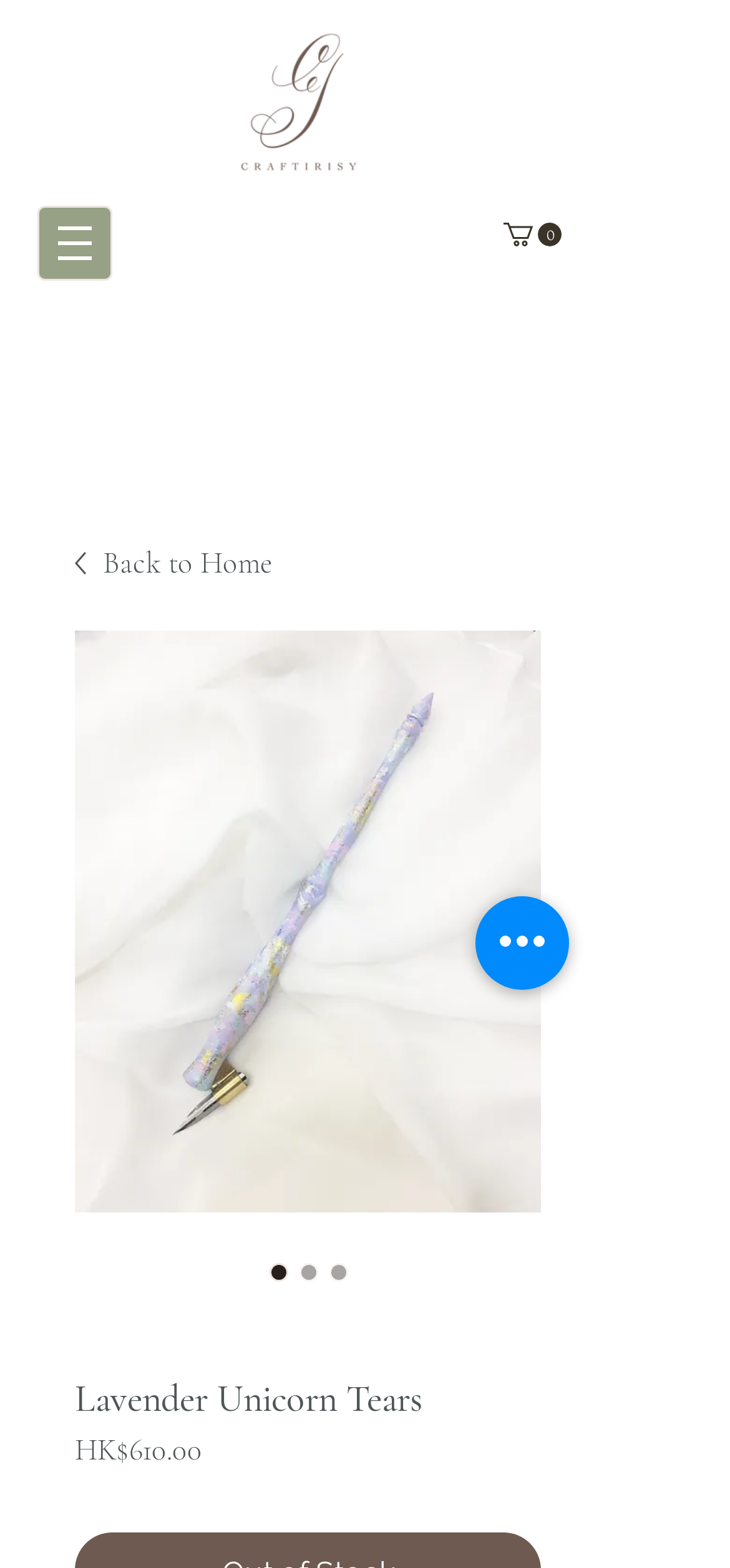Using the element description provided, determine the bounding box coordinates in the format (top-left x, top-left y, bottom-right x, bottom-right y). Ensure that all values are floating point numbers between 0 and 1. Element description: Back to Home

[0.103, 0.345, 0.741, 0.374]